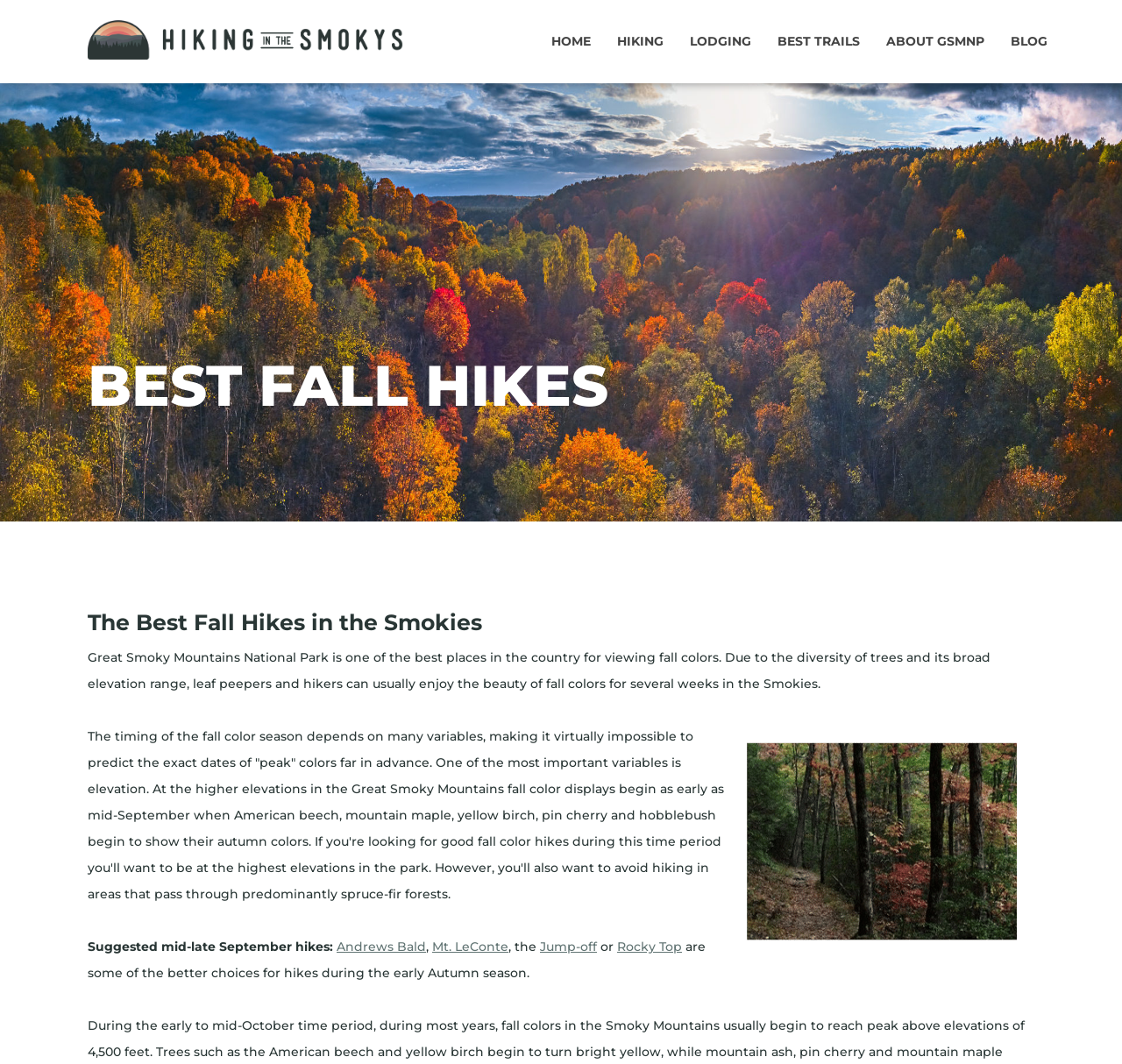Find the bounding box coordinates corresponding to the UI element with the description: "Timothy Ware". The coordinates should be formatted as [left, top, right, bottom], with values as floats between 0 and 1.

None